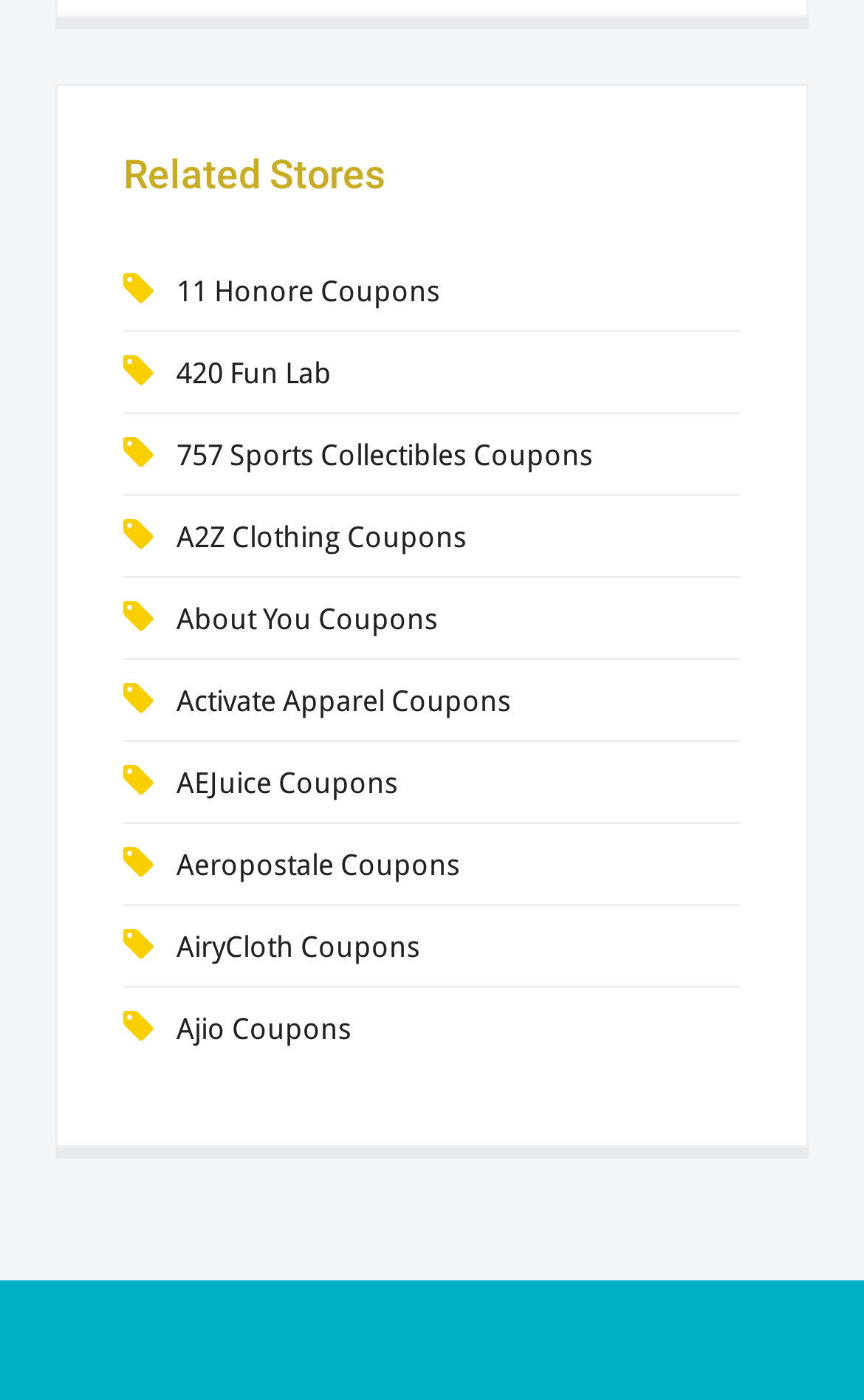Identify the bounding box coordinates of the area you need to click to perform the following instruction: "Browse A2Z Clothing Coupons".

[0.204, 0.372, 0.54, 0.396]